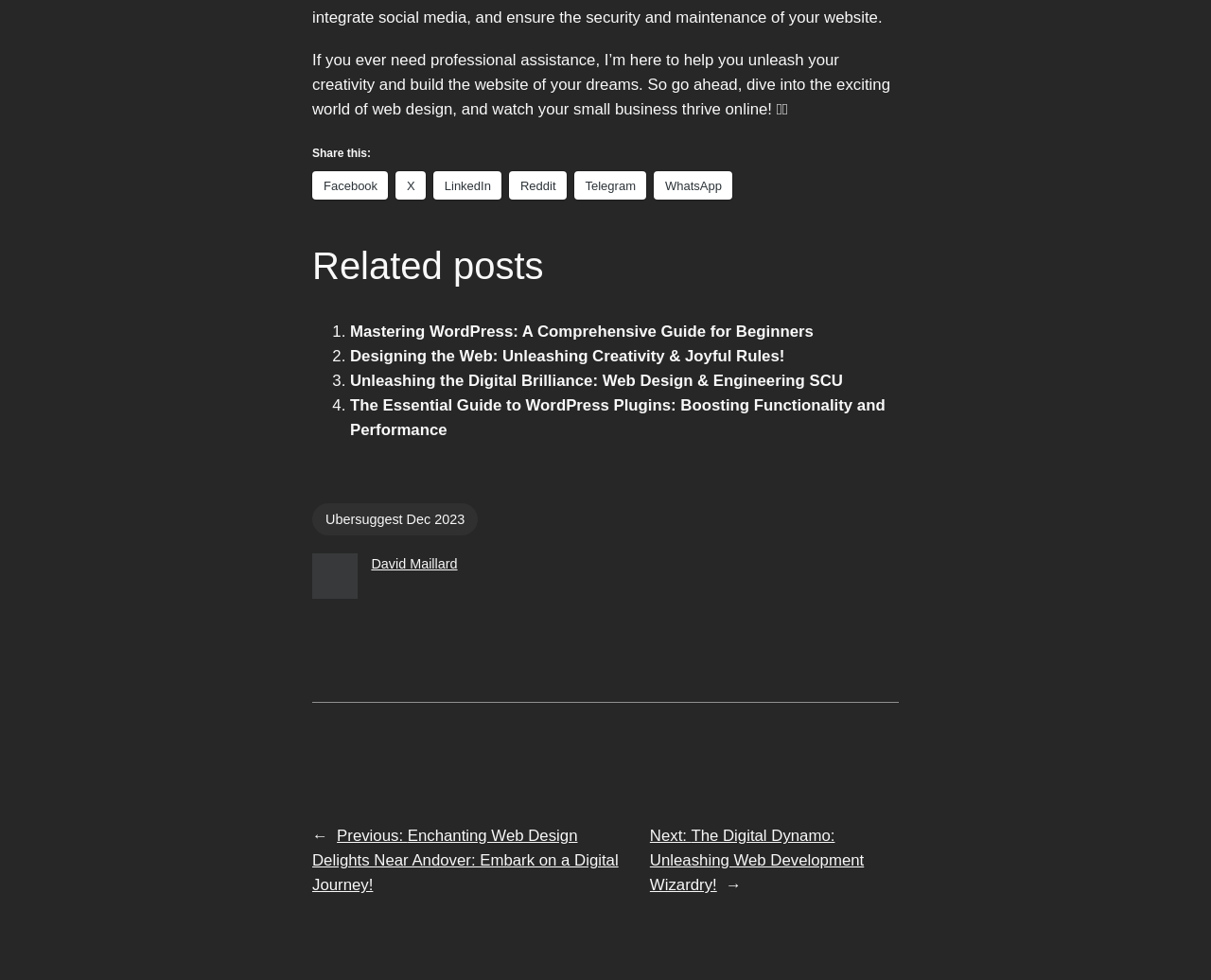Please identify the bounding box coordinates of where to click in order to follow the instruction: "Share on Facebook".

[0.258, 0.175, 0.32, 0.204]